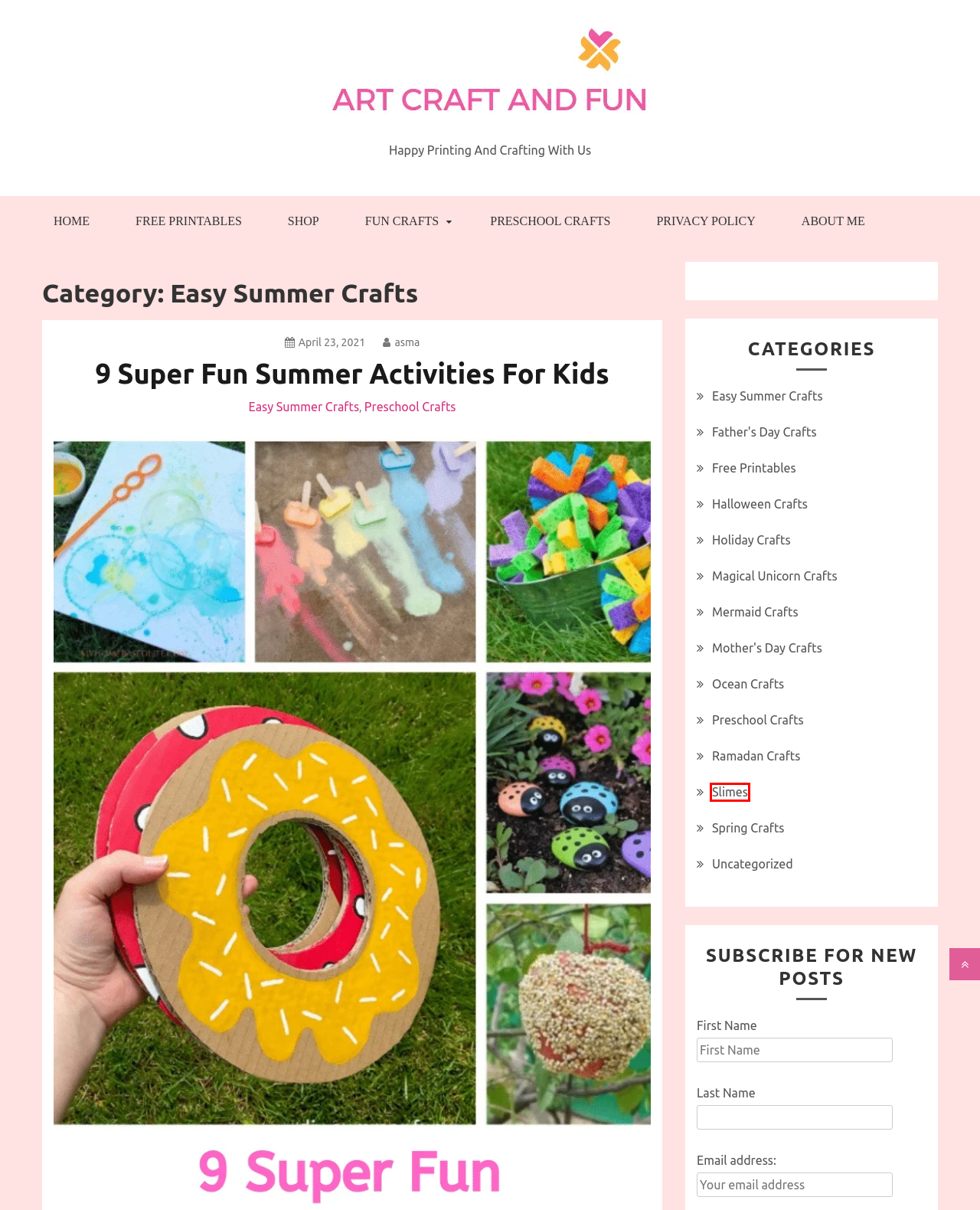Look at the given screenshot of a webpage with a red rectangle bounding box around a UI element. Pick the description that best matches the new webpage after clicking the element highlighted. The descriptions are:
A. Father's Day Crafts -
B. Free Printables -
C. Slimes -
D. Magical Unicorn Crafts -
E. Preschool Crafts -
F. - Happy Printing And Crafting With Us
G. About Me -
H. Uncategorized -

C